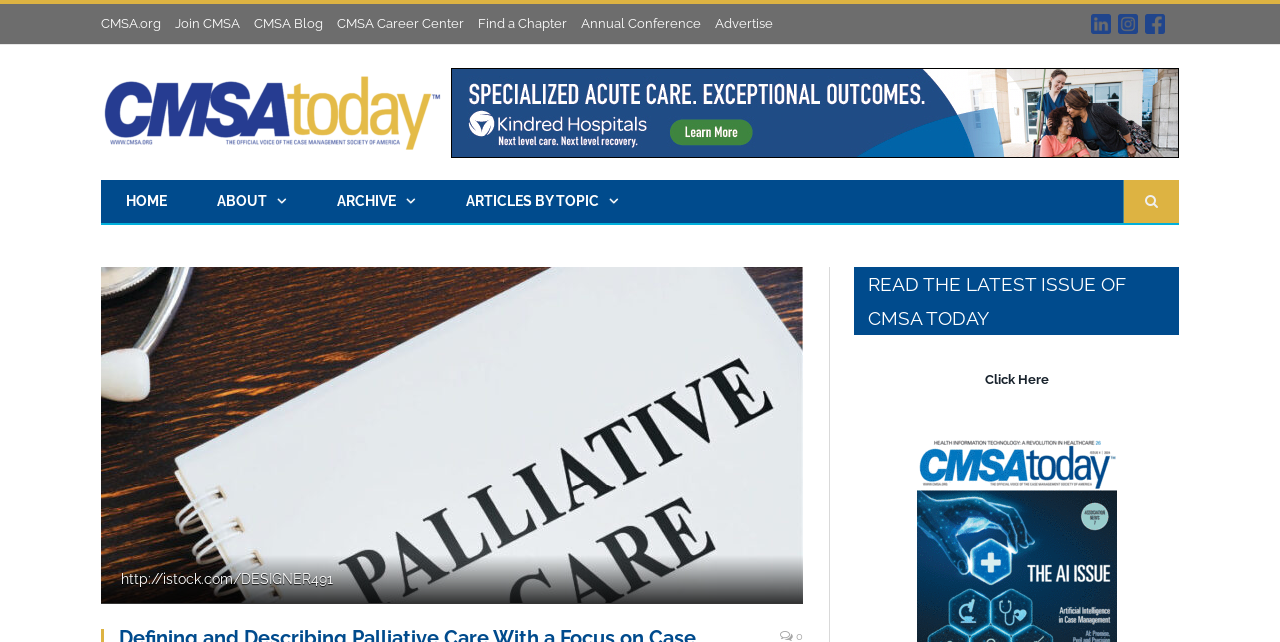What is the name of the organization?
Look at the image and respond with a one-word or short phrase answer.

Case Management Society of America